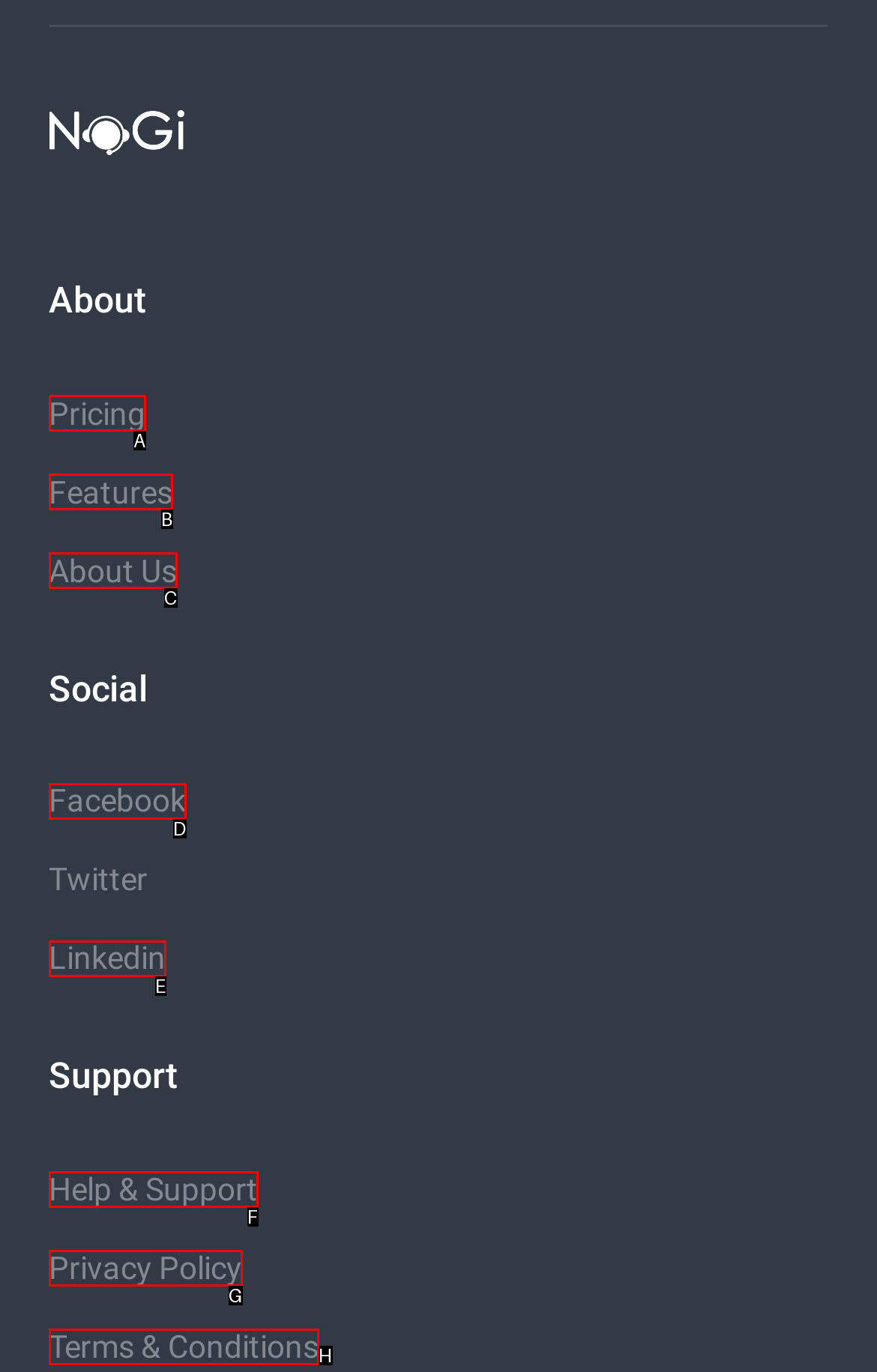Which HTML element among the options matches this description: Terms & Conditions? Answer with the letter representing your choice.

H